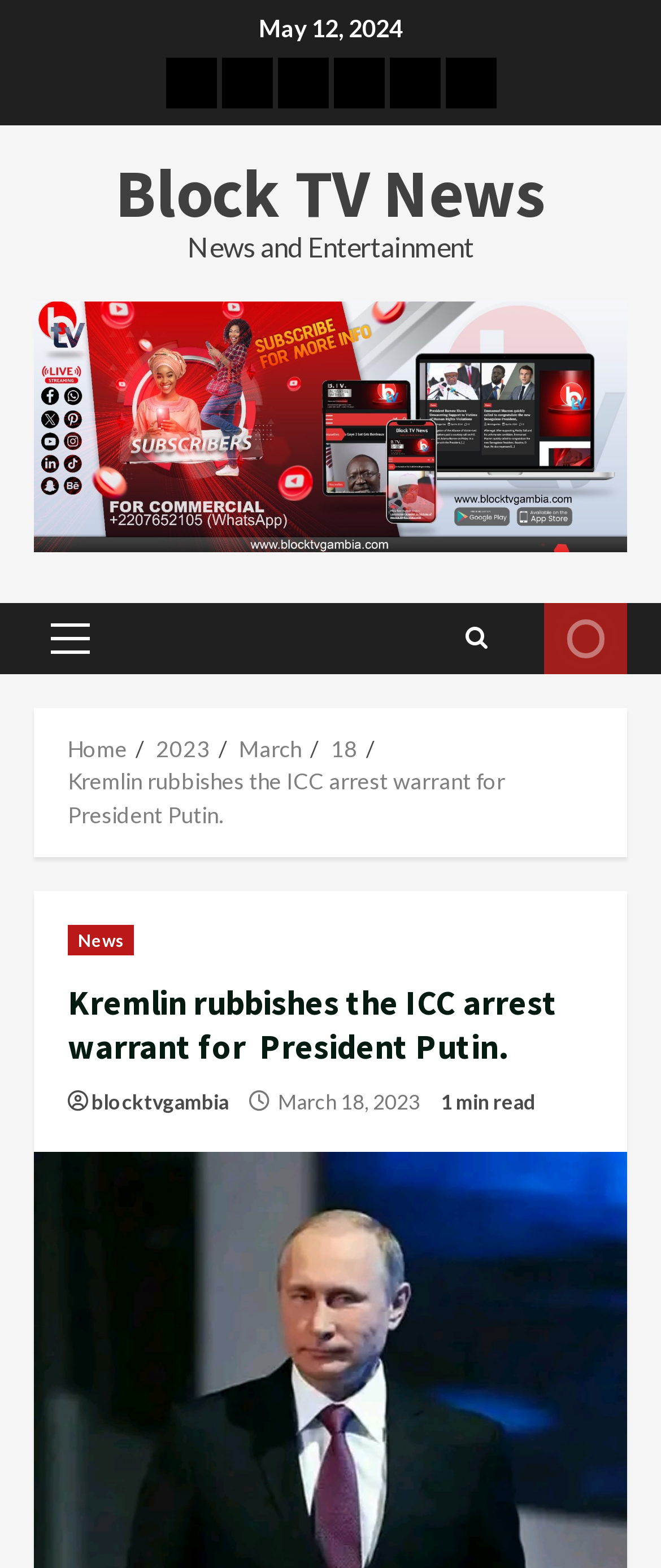Please find the bounding box coordinates of the element that needs to be clicked to perform the following instruction: "Watch LIVE". The bounding box coordinates should be four float numbers between 0 and 1, represented as [left, top, right, bottom].

[0.823, 0.384, 0.949, 0.43]